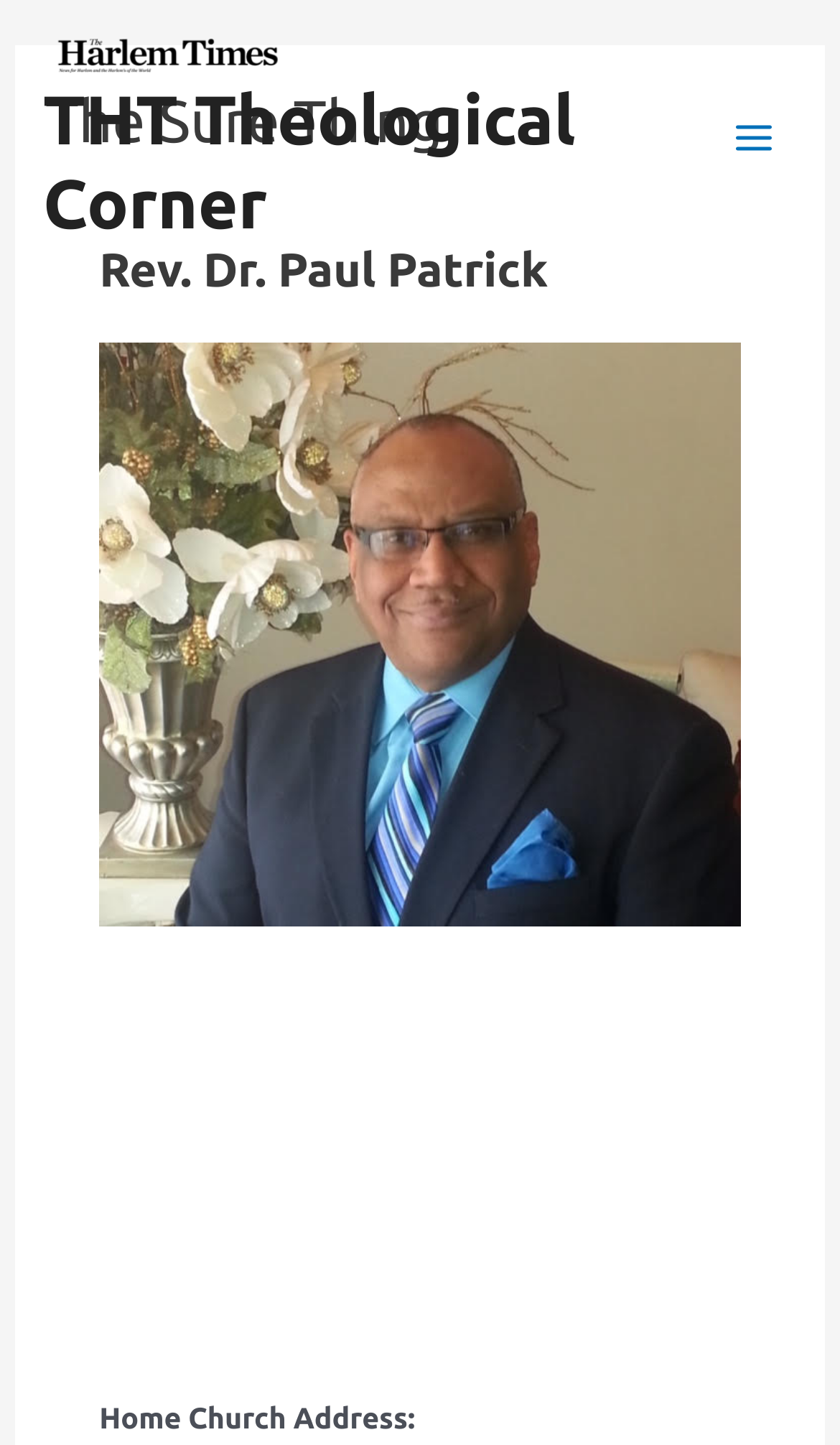Please identify the webpage's heading and generate its text content.

The Sure Thing